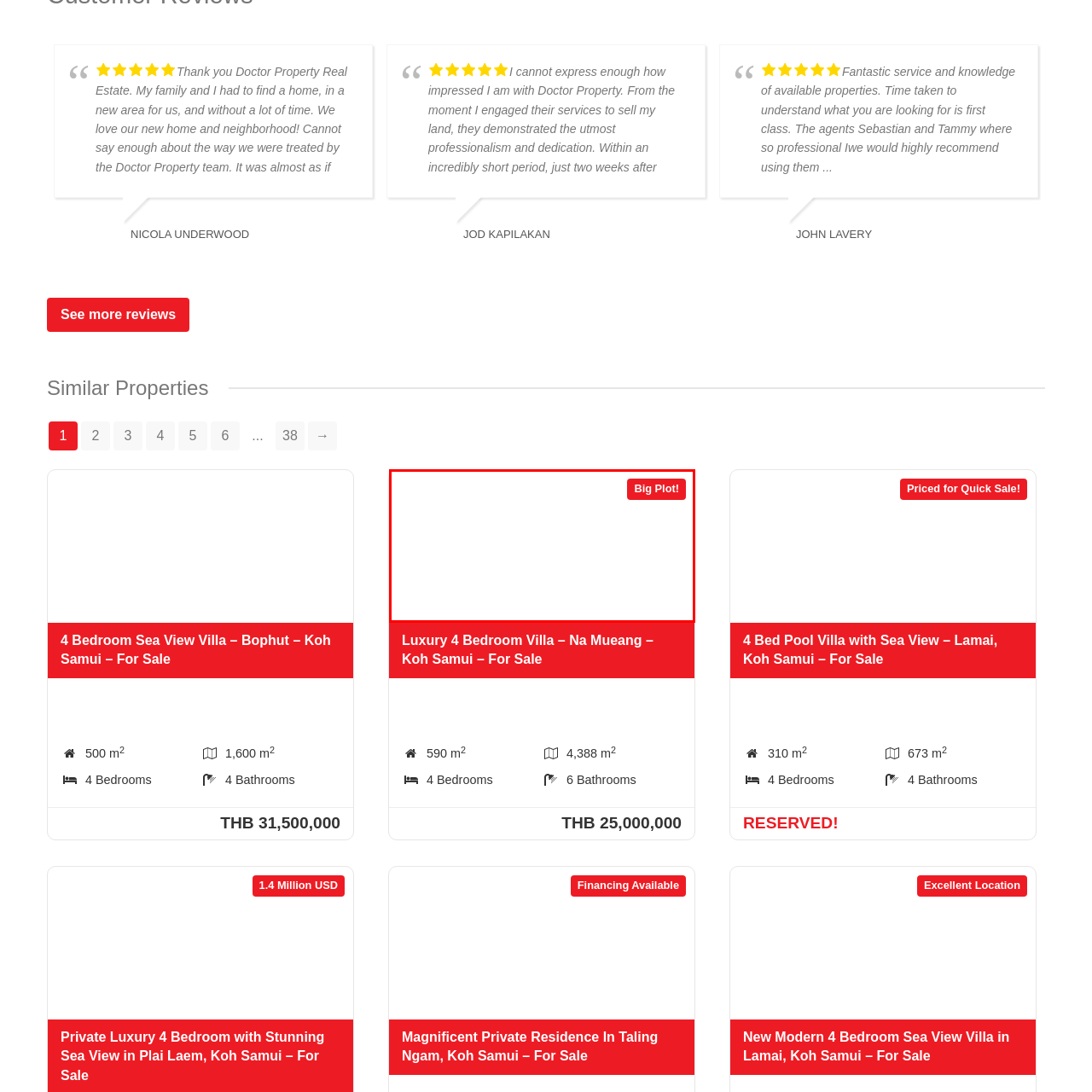What is highlighted in the property?
Check the image enclosed by the red bounding box and give your answer in one word or a short phrase.

Spacious plot area